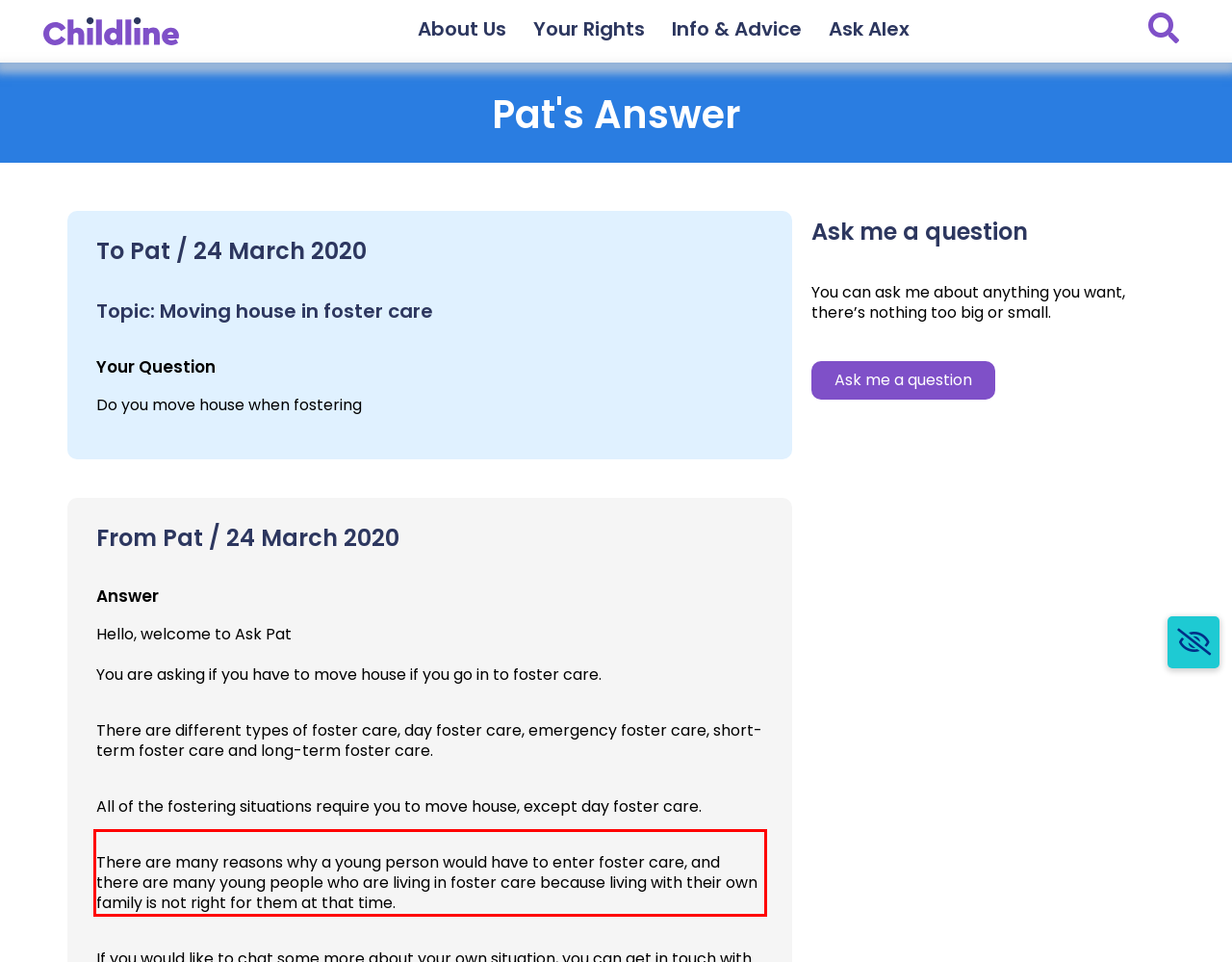Please extract the text content within the red bounding box on the webpage screenshot using OCR.

There are many reasons why a young person would have to enter foster care, and there are many young people who are living in foster care because living with their own family is not right for them at that time.